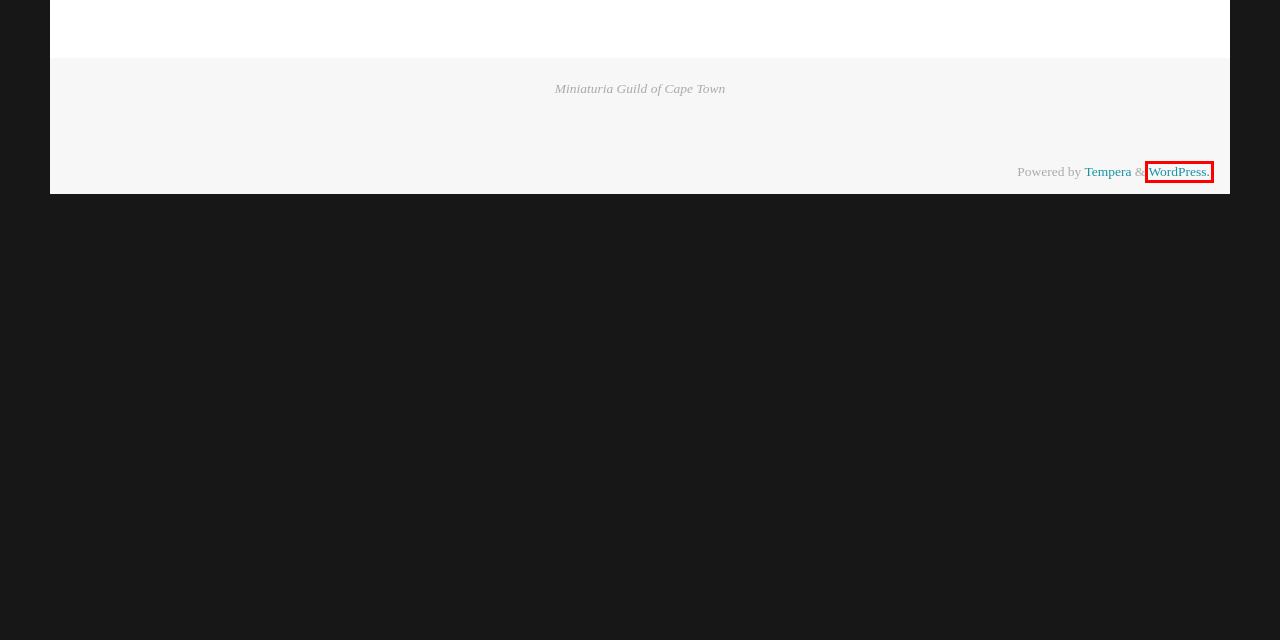A screenshot of a webpage is given, marked with a red bounding box around a UI element. Please select the most appropriate webpage description that fits the new page after clicking the highlighted element. Here are the candidates:
A. Gallery – Minituria Guild of Cape Town
B. Blog Tool, Publishing Platform, and CMS – WordPress.org
C. Miniatures Fair 2024 – Minituria Guild of Cape Town
D. Where to find us – Minituria Guild of Cape Town
E. About us – Minituria Guild of Cape Town
F. ISA Miniatures Convention 2024 – Minituria Guild of Cape Town
G. Workshops – Minituria Guild of Cape Town
H. Free and Premium WordPress Themes • Cryout Creations

B